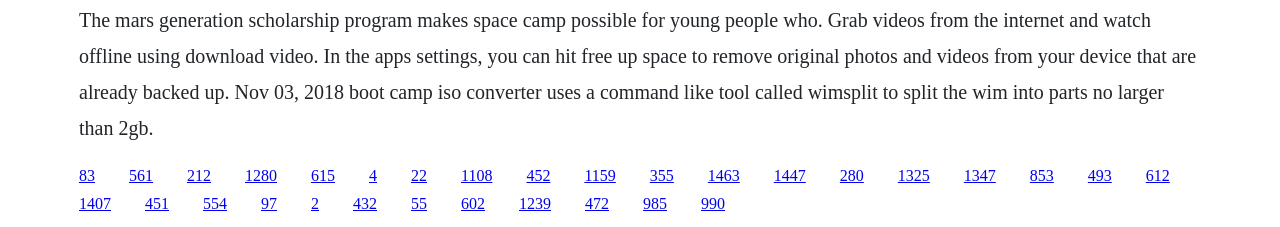Please locate the bounding box coordinates of the element that should be clicked to achieve the given instruction: "click the link labeled '561'".

[0.101, 0.734, 0.12, 0.809]